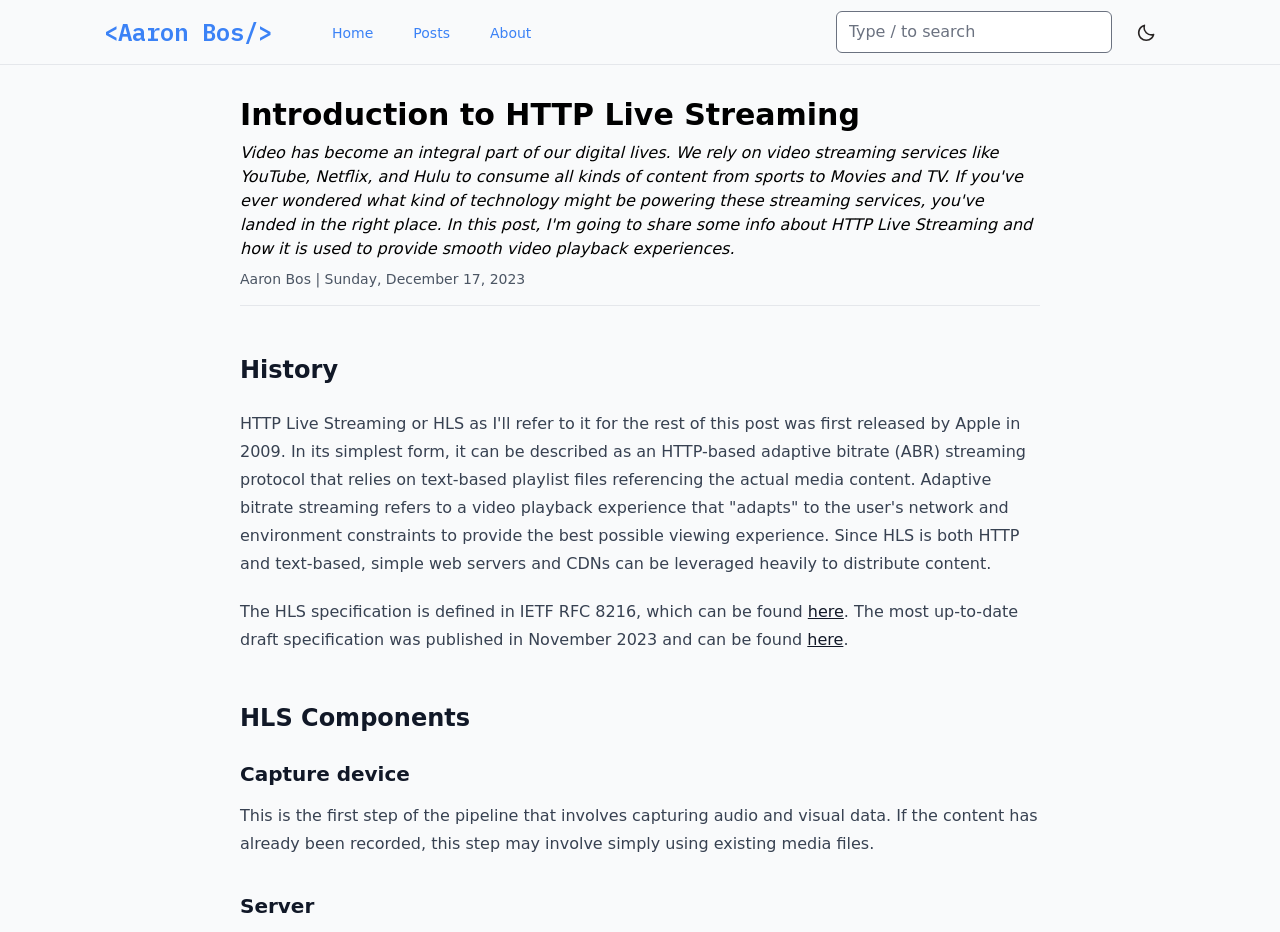Generate the text content of the main headline of the webpage.

Introduction to HTTP Live Streaming